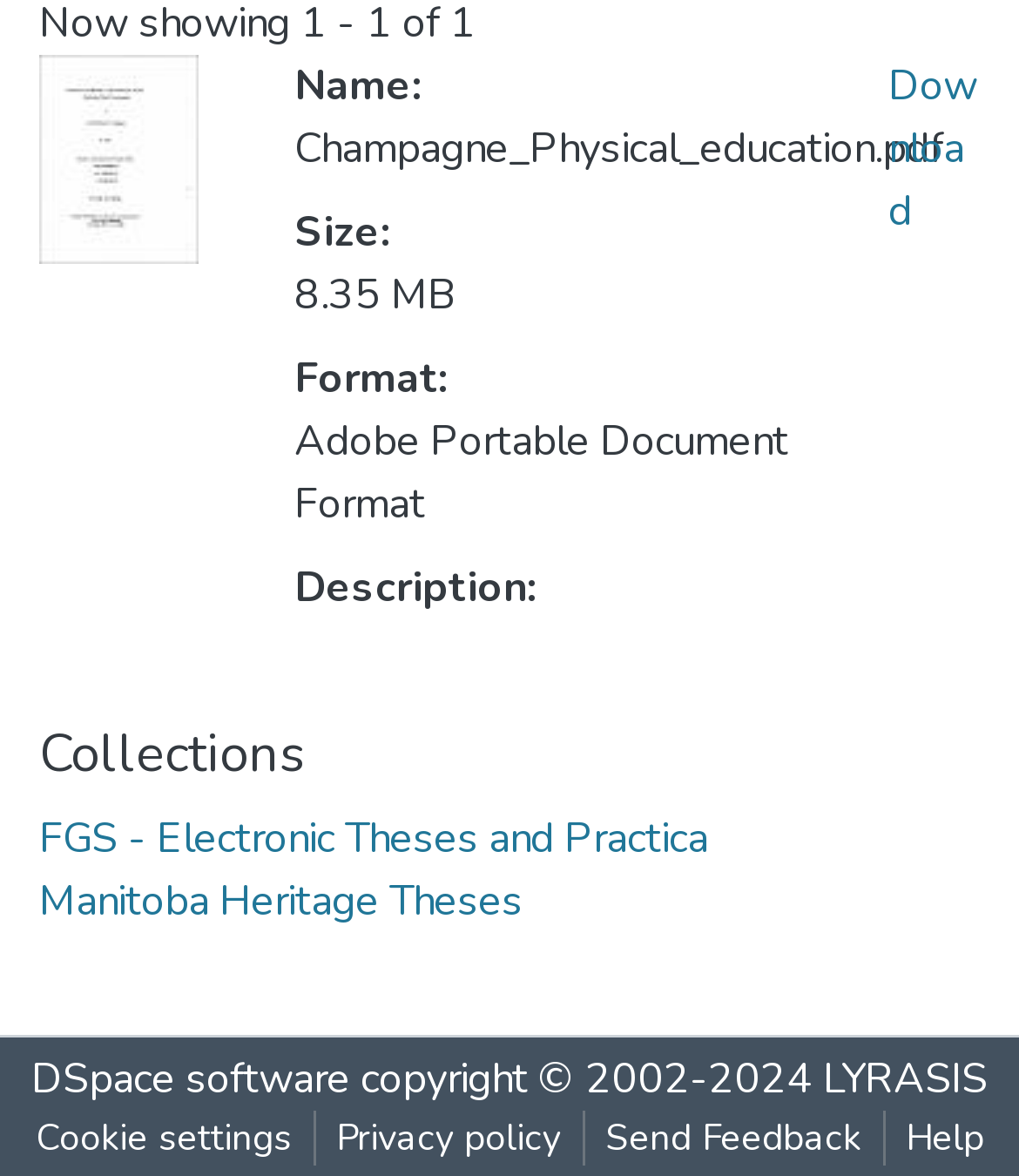What is the size of the file?
Provide a detailed answer to the question, using the image to inform your response.

The size of the file can be found in the description list detail section, where it is written as '8.35 MB'.